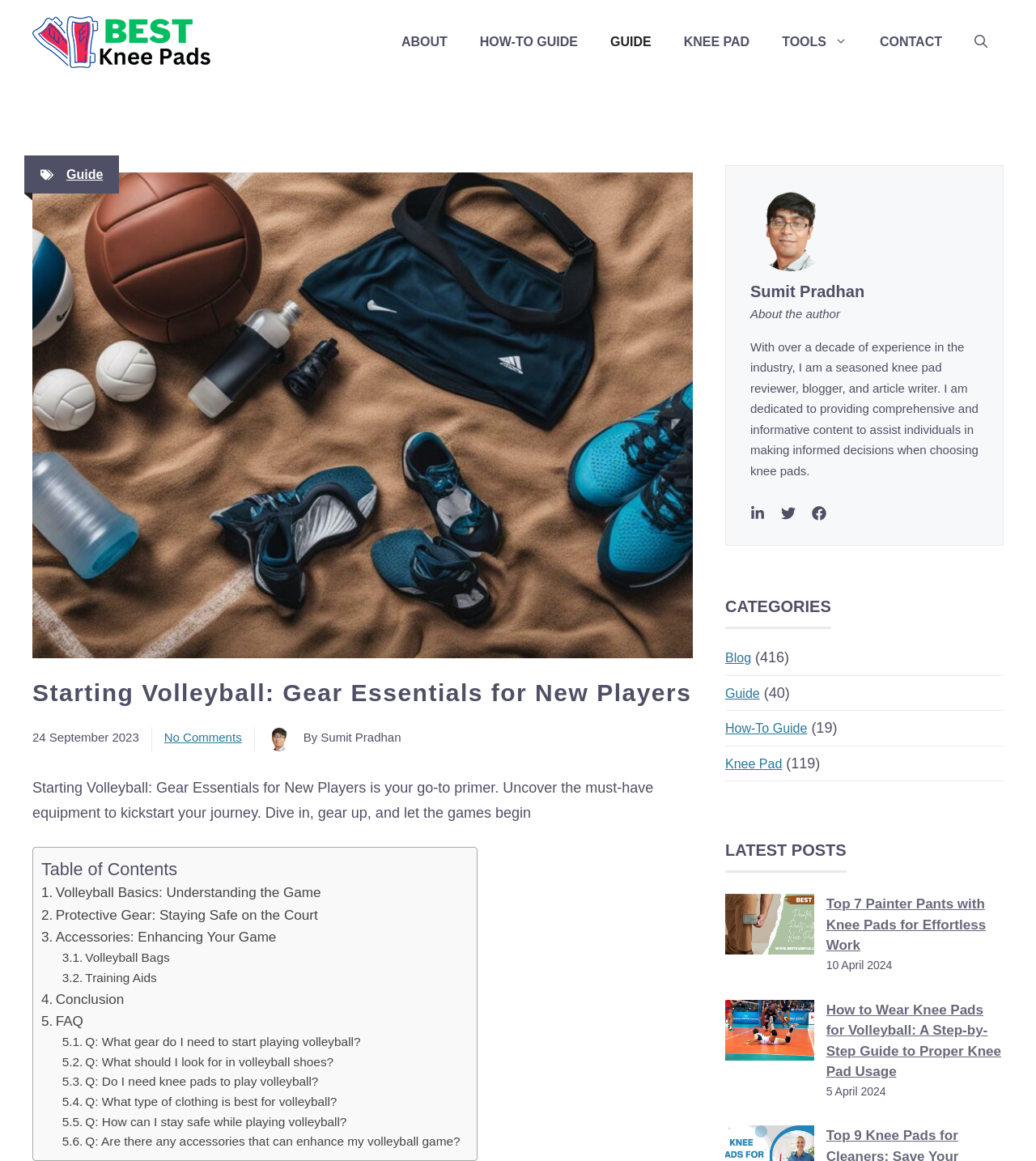Please determine the bounding box coordinates for the element that should be clicked to follow these instructions: "Click on the 'ABOUT' link".

[0.372, 0.015, 0.448, 0.057]